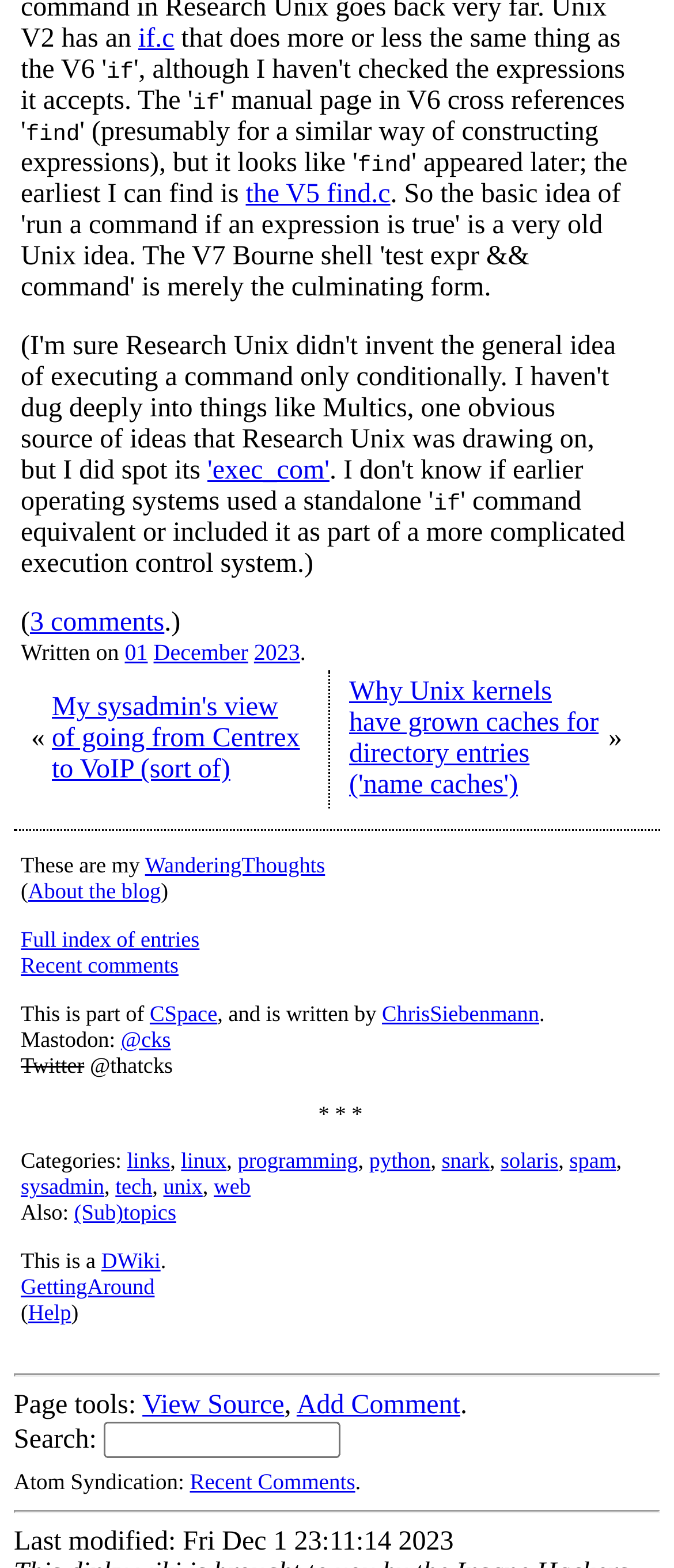Please determine the bounding box coordinates of the clickable area required to carry out the following instruction: "go to the blog of ChrisSiebenmann". The coordinates must be four float numbers between 0 and 1, represented as [left, top, right, bottom].

[0.567, 0.639, 0.8, 0.654]